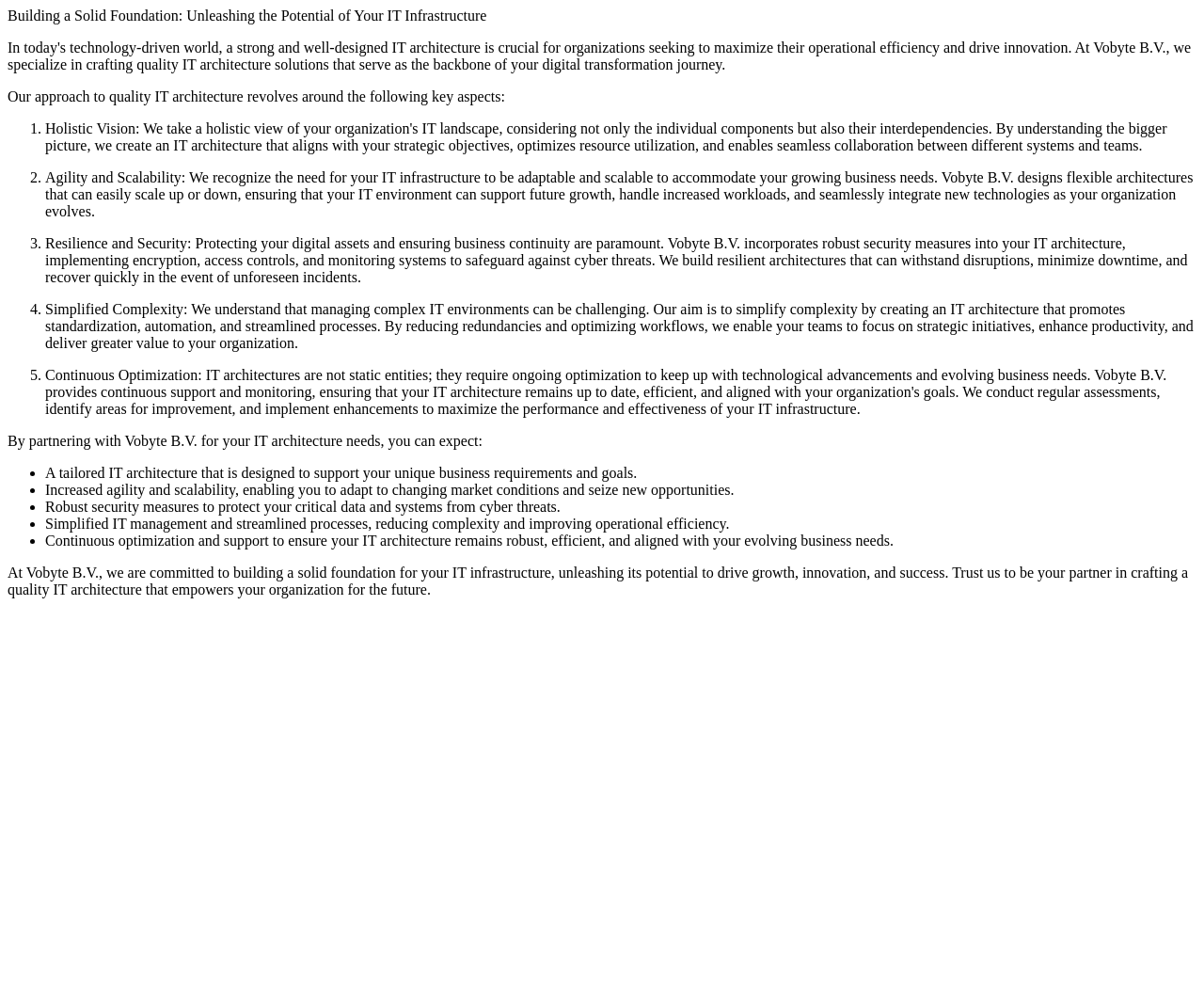How many benefits of Vobyte B.V.'s IT architecture are listed?
Please use the image to provide an in-depth answer to the question.

The webpage lists five benefits of Vobyte B.V.'s IT architecture: A tailored IT architecture, Increased agility and scalability, Robust security measures, Simplified IT management, and Continuous optimization and support.